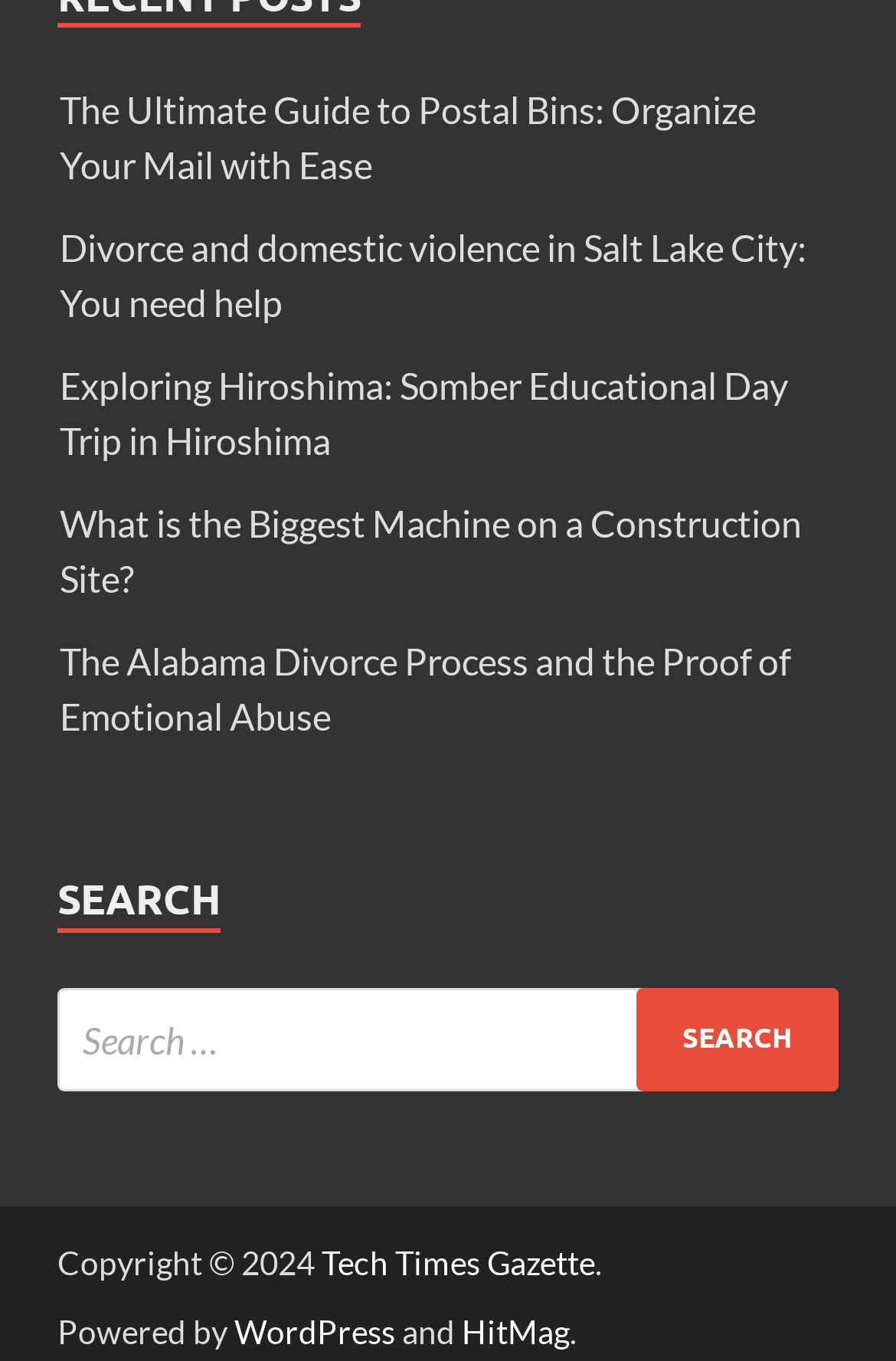Show the bounding box coordinates for the HTML element described as: "WordPress".

[0.262, 0.963, 0.441, 0.992]